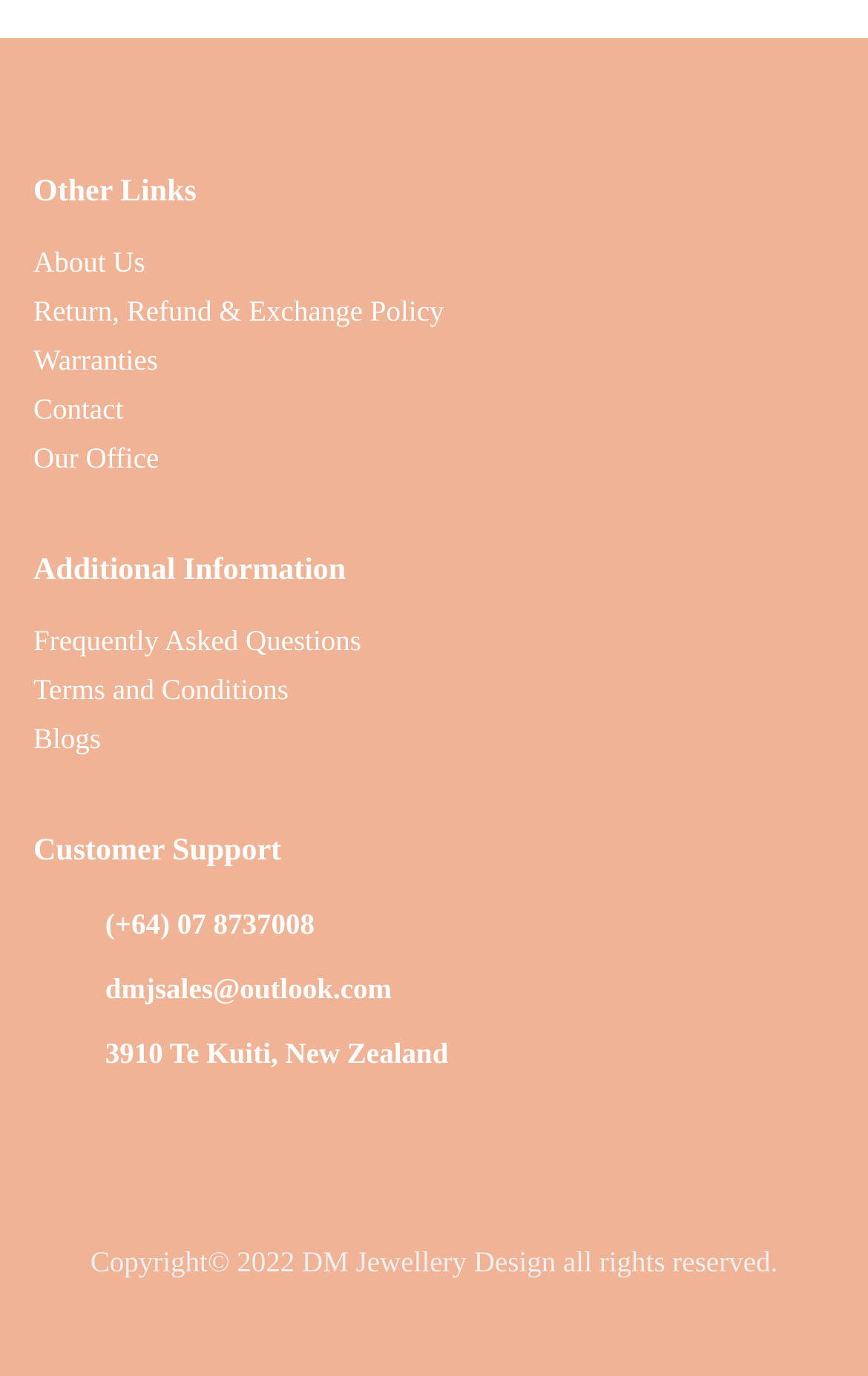Determine the bounding box coordinates of the element that should be clicked to execute the following command: "View Blogs".

[0.038, 0.523, 0.116, 0.548]